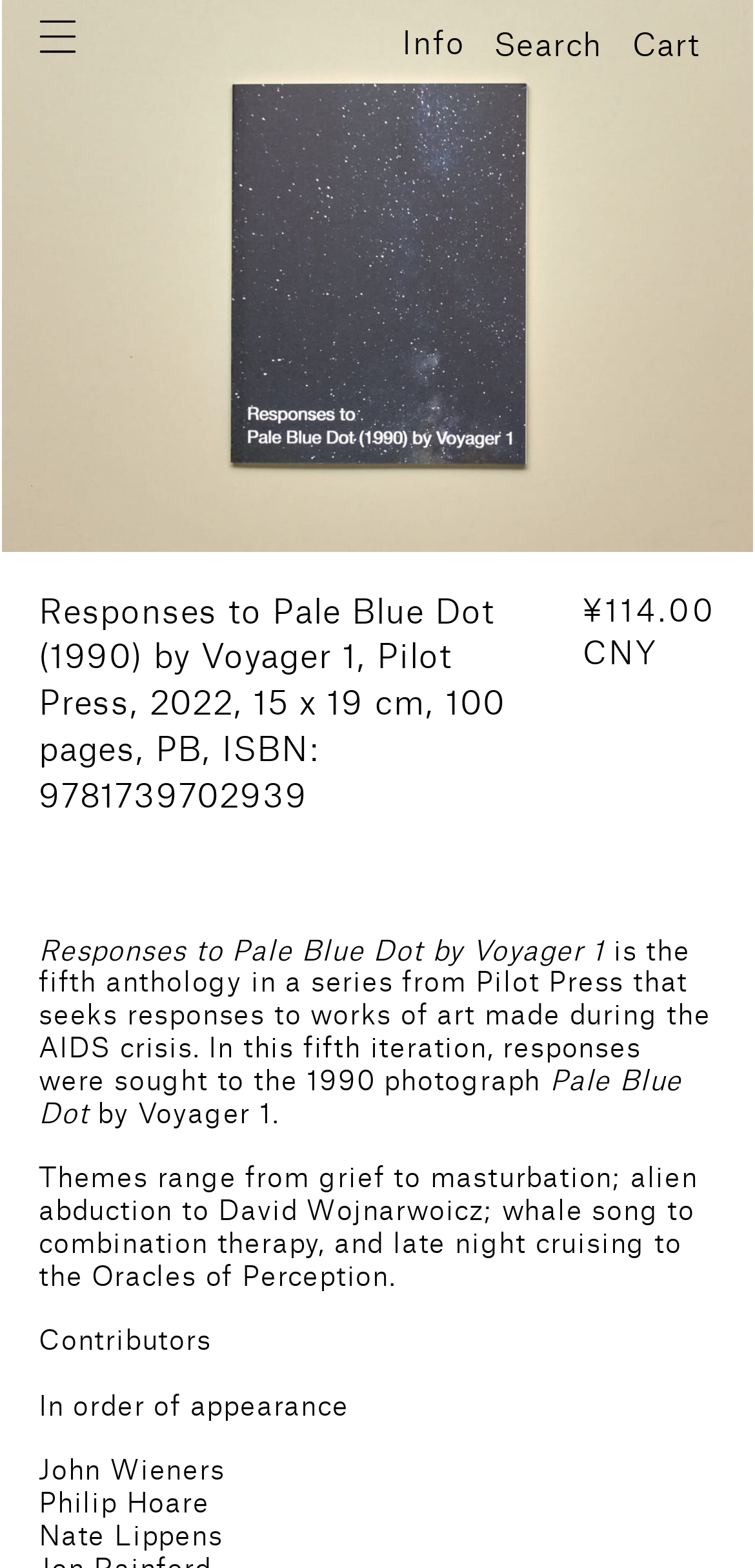Give a full account of the webpage's elements and their arrangement.

This webpage is about the book "Responses to Pale Blue Dot by Voyager 1", which is the fifth anthology in a series from Pilot Press that seeks responses to works of art made during the AIDS crisis. 

At the top of the page, there is a heading with a link and an image. Below this, there are three buttons: "Info", "Search", and "Cart Cart". 

On the left side of the page, there is a detailed description of the book, including its title, publisher, publication year, size, number of pages, and ISBN. The price of the book, ¥114.00 CNY, is also listed. 

Below the book description, there is a gallery viewer that takes up the full width of the page. The gallery viewer contains a list of images, with navigation buttons "Previous slide" and "Next slide" on the left and right sides, respectively. 

On the right side of the page, there is a block of text that summarizes the book's content. The text explains that the book is a response to the 1990 photograph "Pale Blue Dot" by Voyager 1 and that the contributors' responses range from grief to masturbation, and from alien abduction to combination therapy. 

Further down, there is a list of contributors, including John Wieners, Philip Hoare, and Nate Lippens, listed in order of appearance.